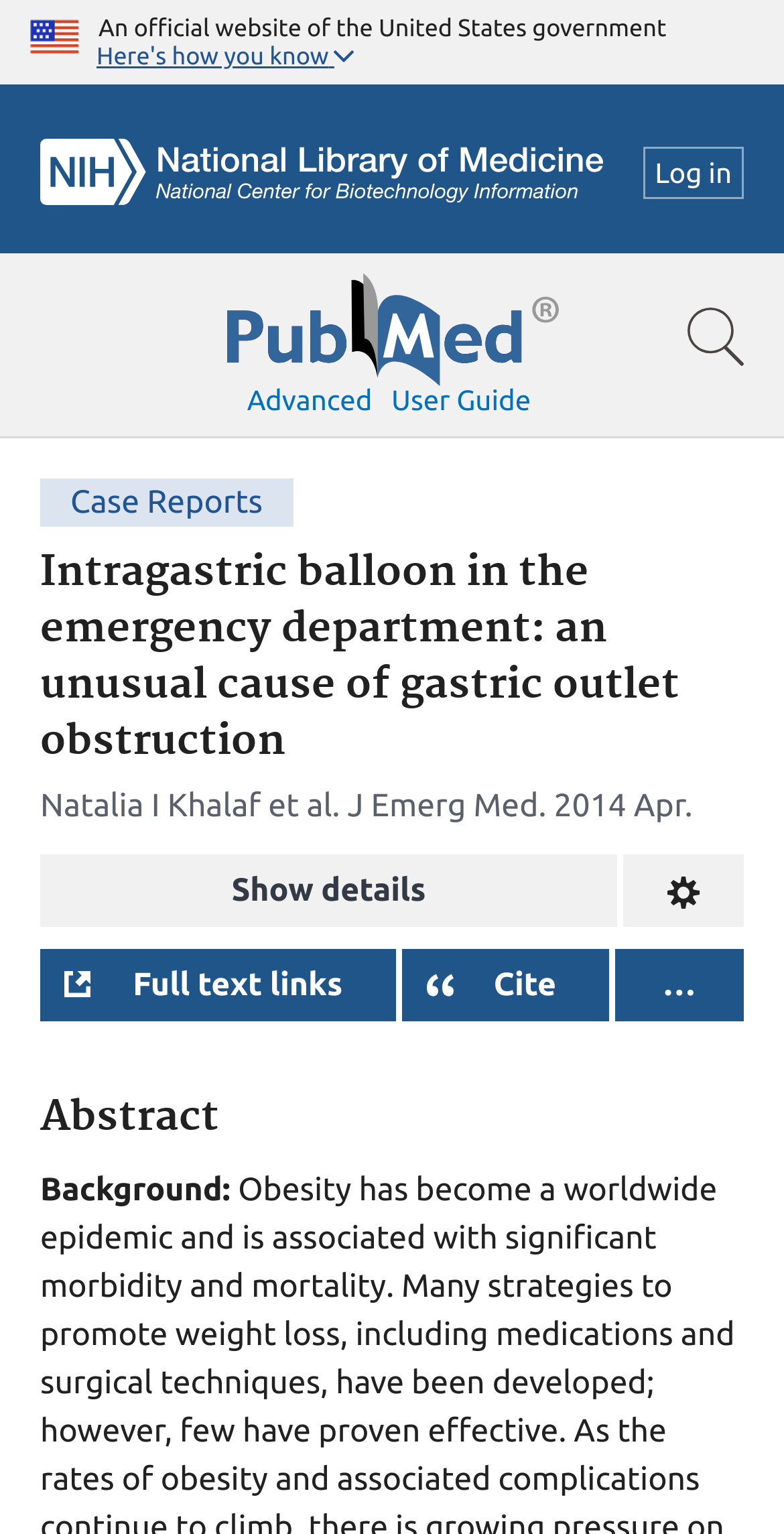Identify and extract the main heading from the webpage.

Intragastric balloon in the emergency department: an unusual cause of gastric outlet obstruction